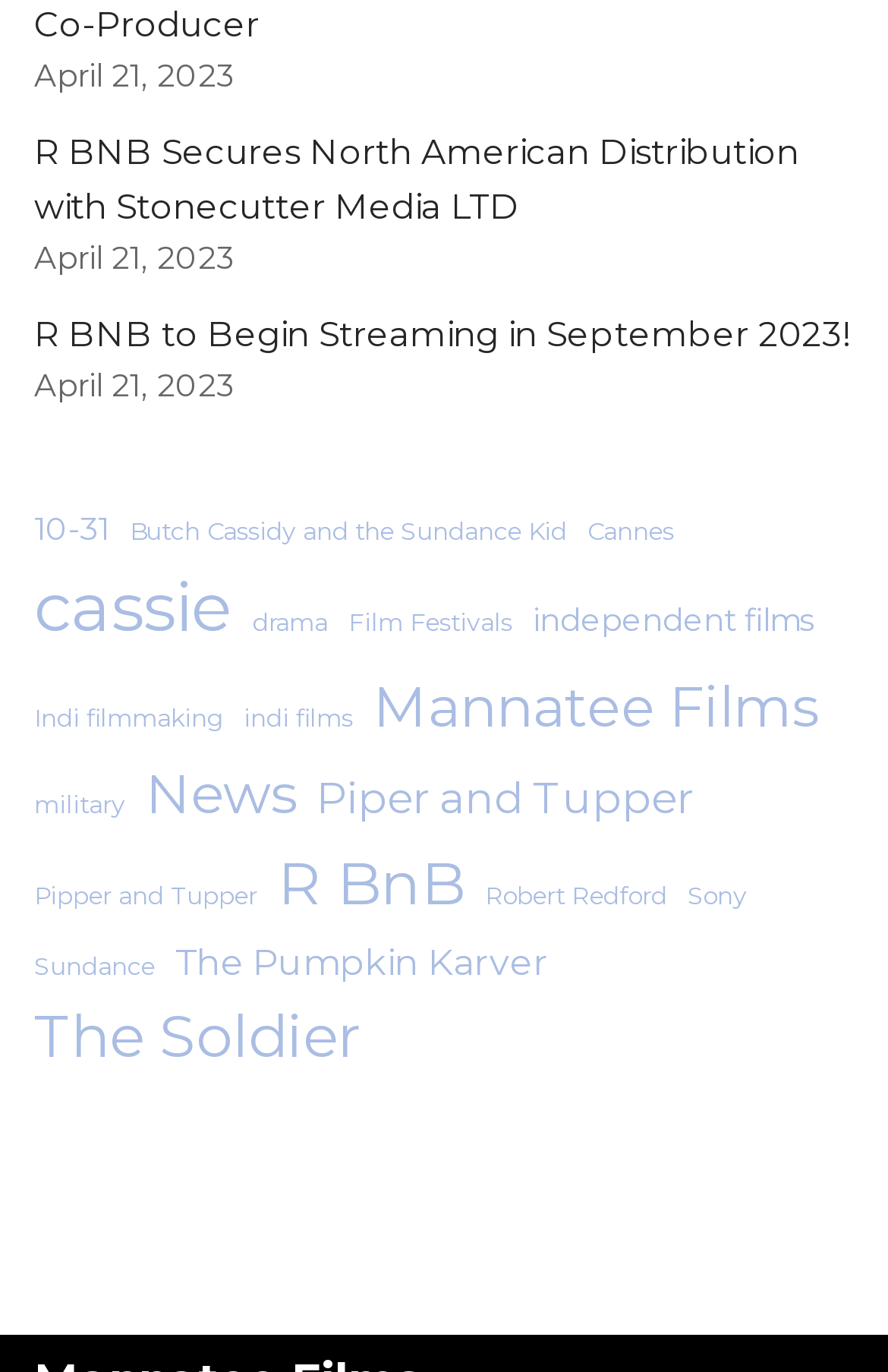Look at the image and give a detailed response to the following question: How many items are related to 'R BnB'?

The link 'R BnB (15 items)' is present on the webpage, indicating that there are 15 items related to 'R BnB', as shown by the link element with bounding box coordinates [0.313, 0.612, 0.523, 0.68].